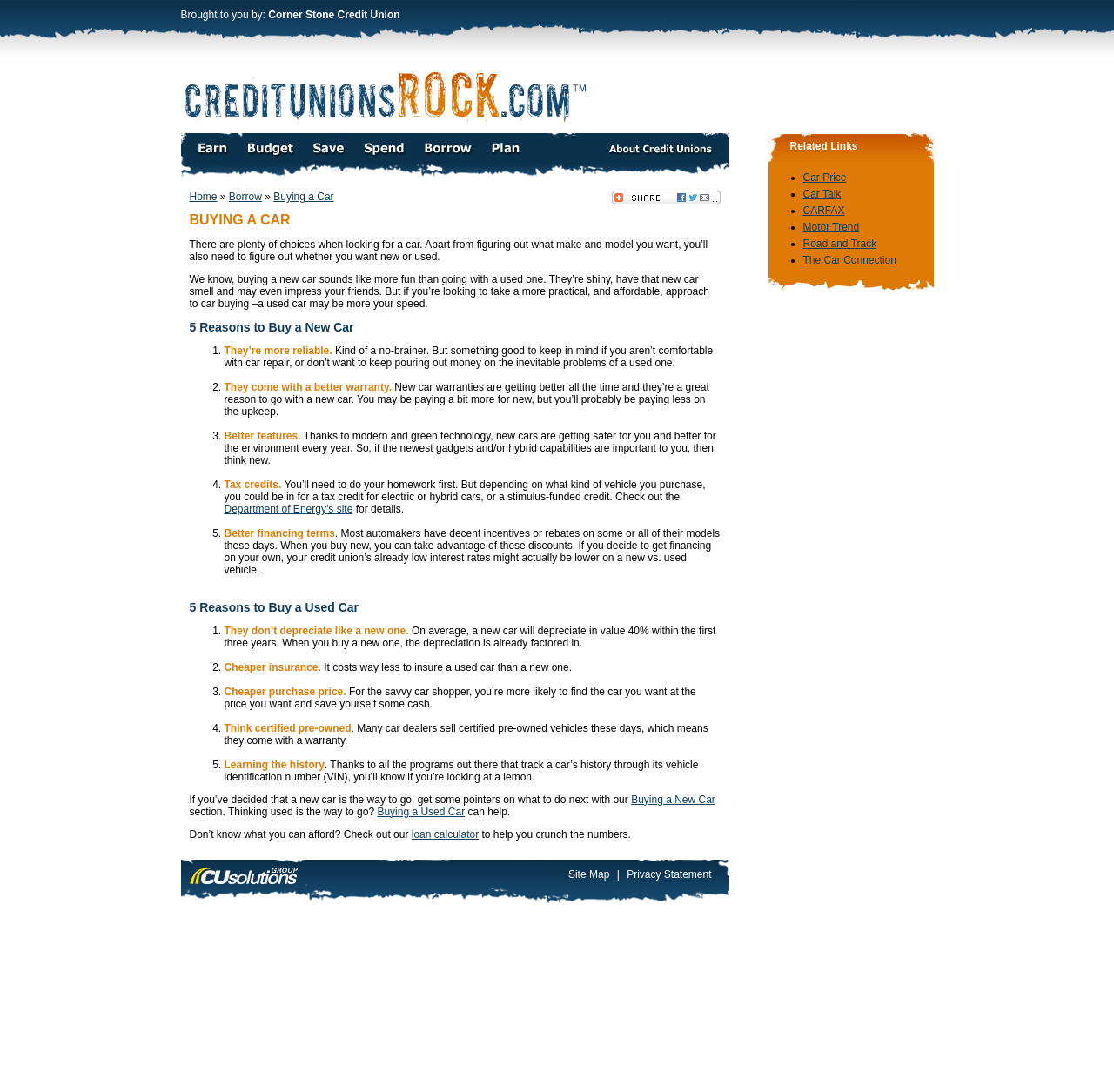Please specify the coordinates of the bounding box for the element that should be clicked to carry out this instruction: "Click 'Department of Energy’s site'". The coordinates must be four float numbers between 0 and 1, formatted as [left, top, right, bottom].

[0.201, 0.46, 0.317, 0.471]